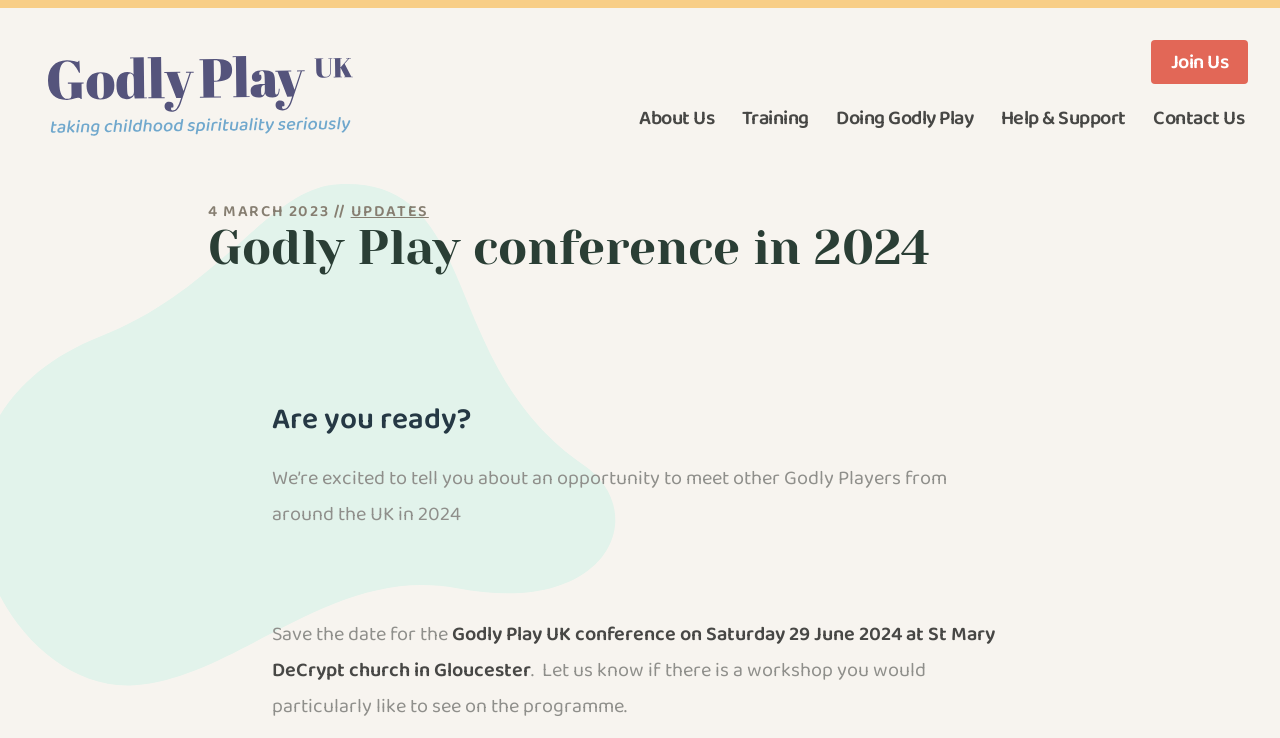Answer this question using a single word or a brief phrase:
What is the purpose of the Godly Play UK conference?

To meet other Godly Players